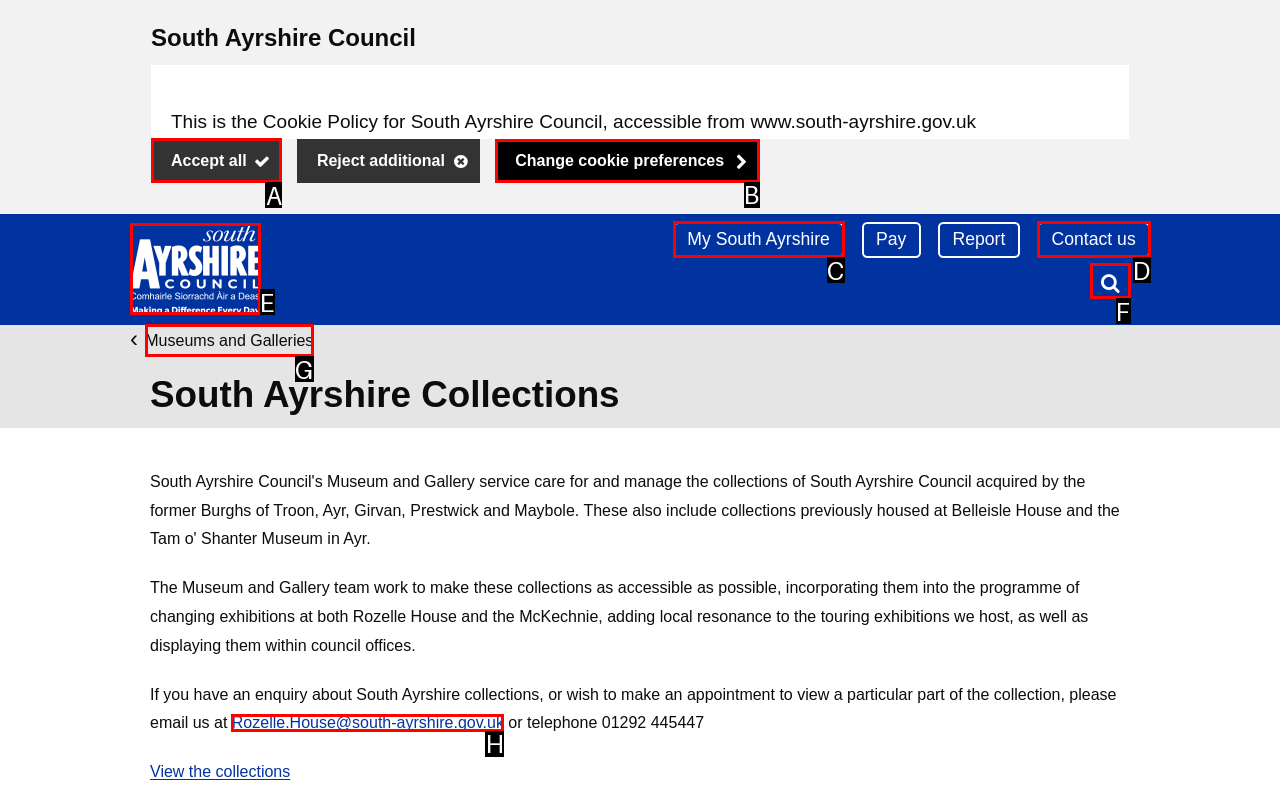Tell me which one HTML element best matches the description: My South Ayrshire
Answer with the option's letter from the given choices directly.

C